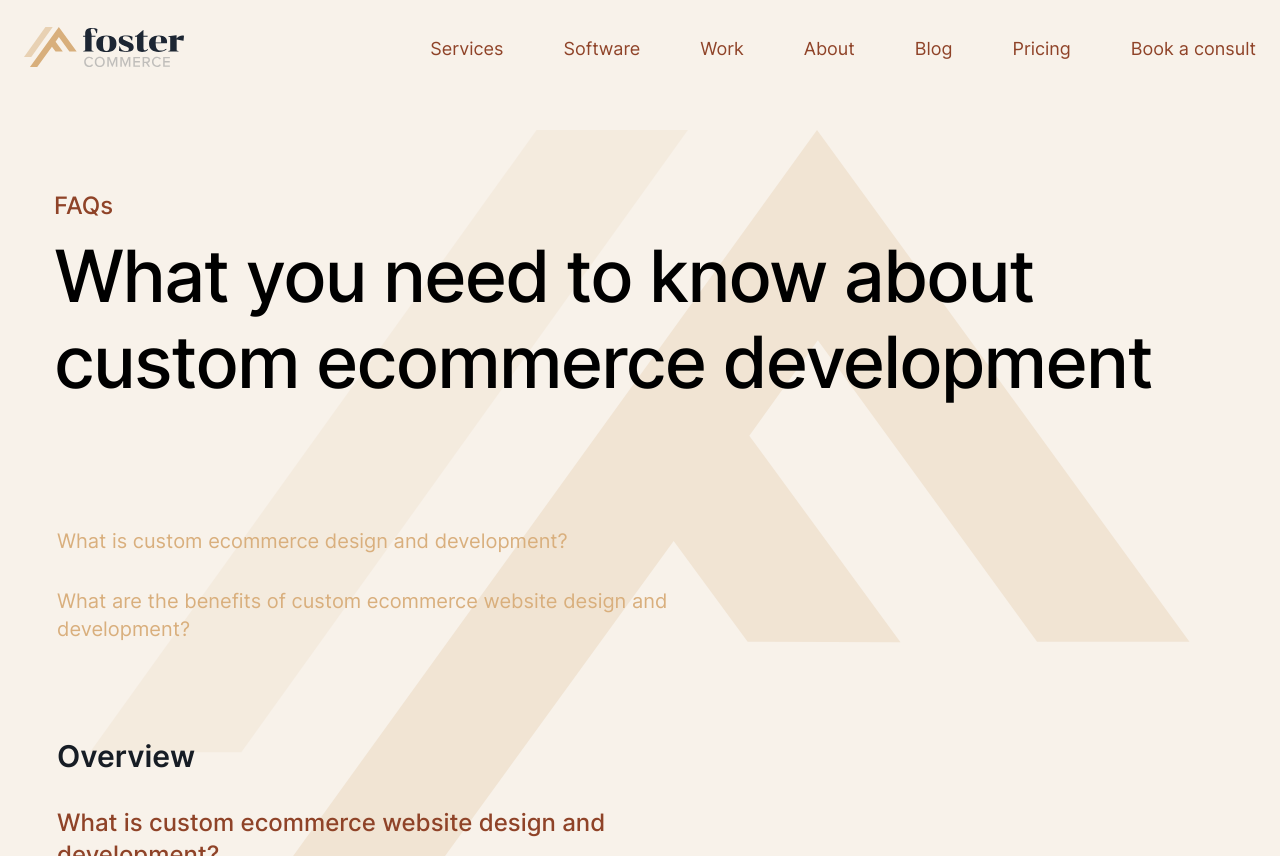How many FAQ links are there?
Based on the image, provide your answer in one word or phrase.

2